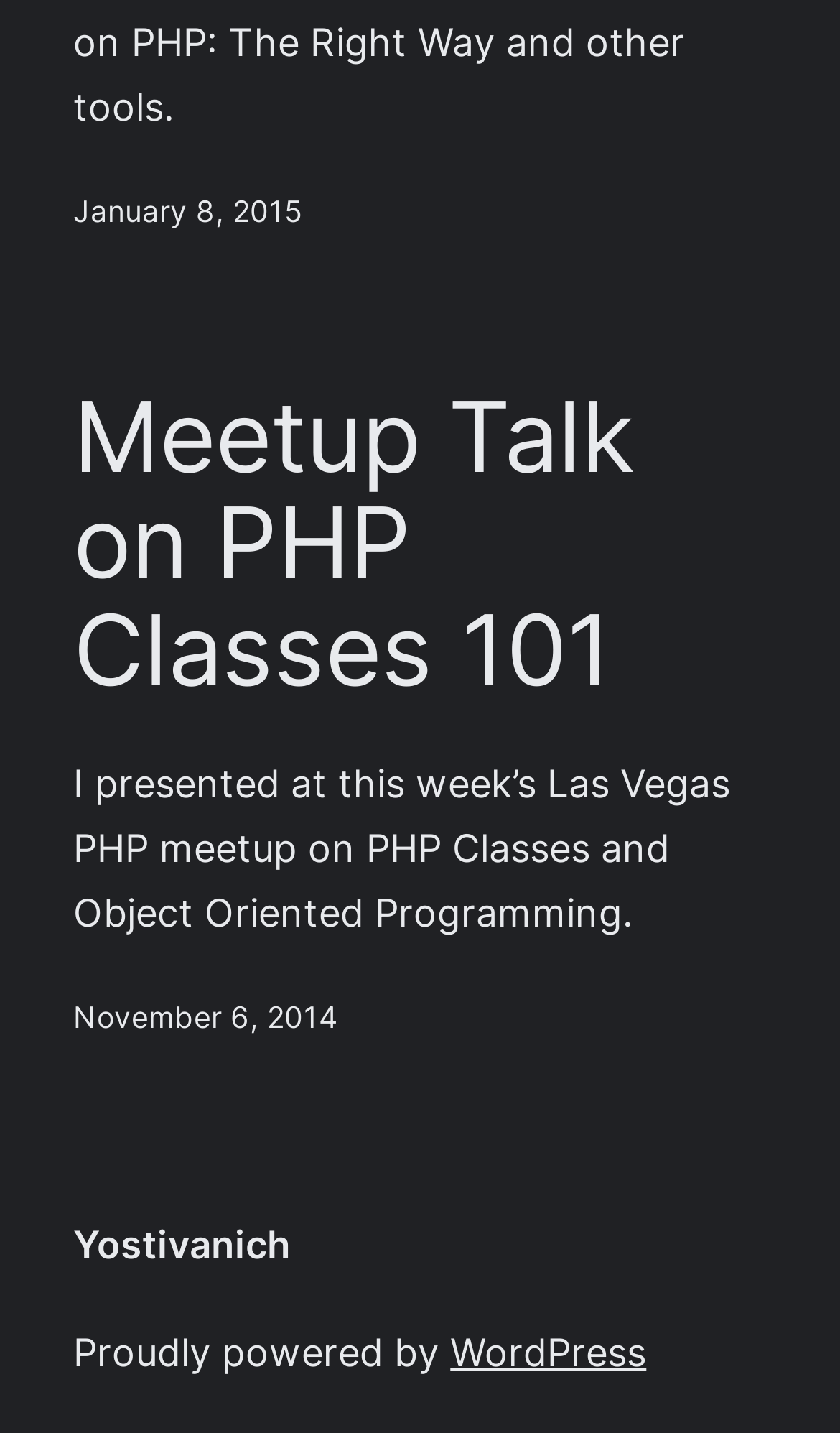Identify the bounding box for the UI element specified in this description: "WordPress". The coordinates must be four float numbers between 0 and 1, formatted as [left, top, right, bottom].

[0.536, 0.928, 0.769, 0.959]